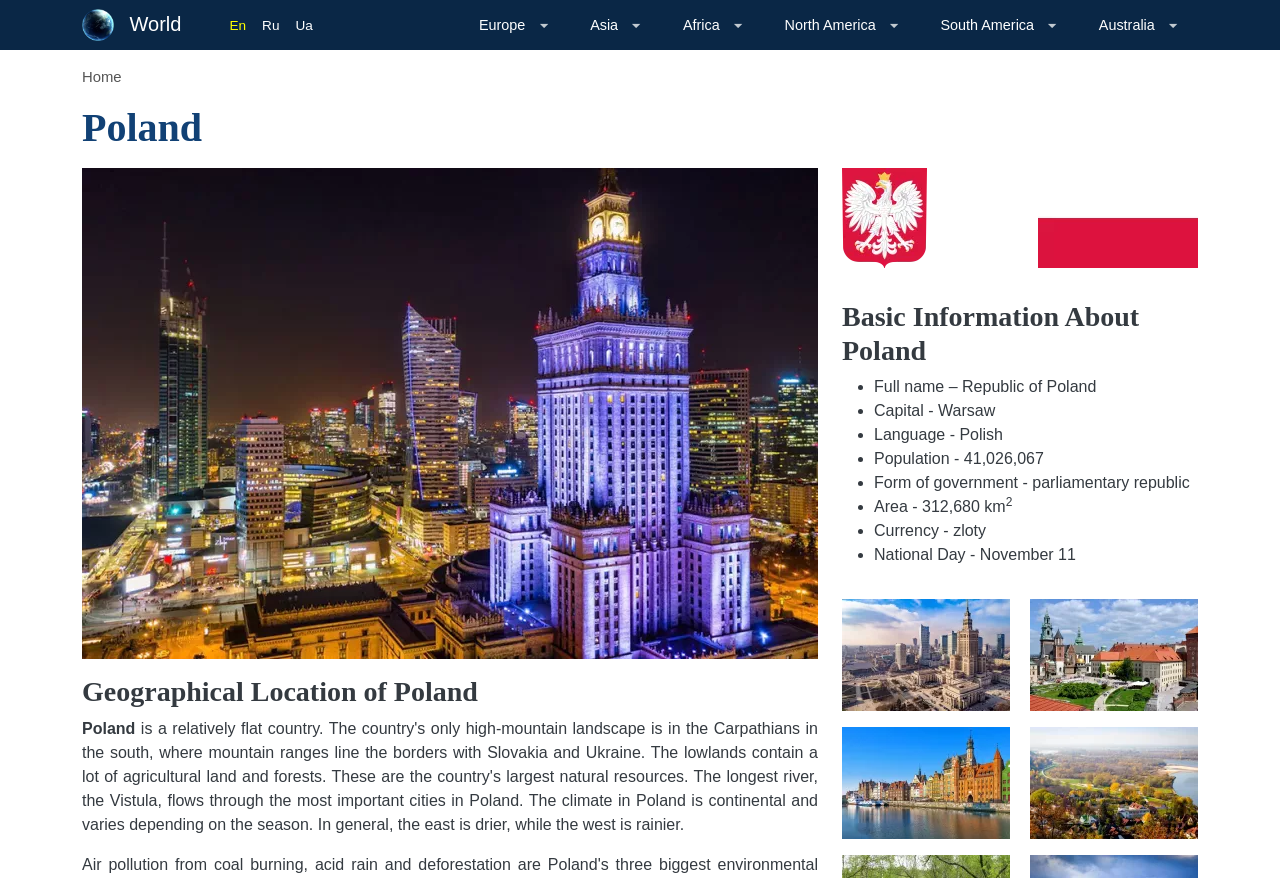Locate the bounding box coordinates of the clickable part needed for the task: "View the Poland, Warsaw image".

[0.658, 0.683, 0.789, 0.81]